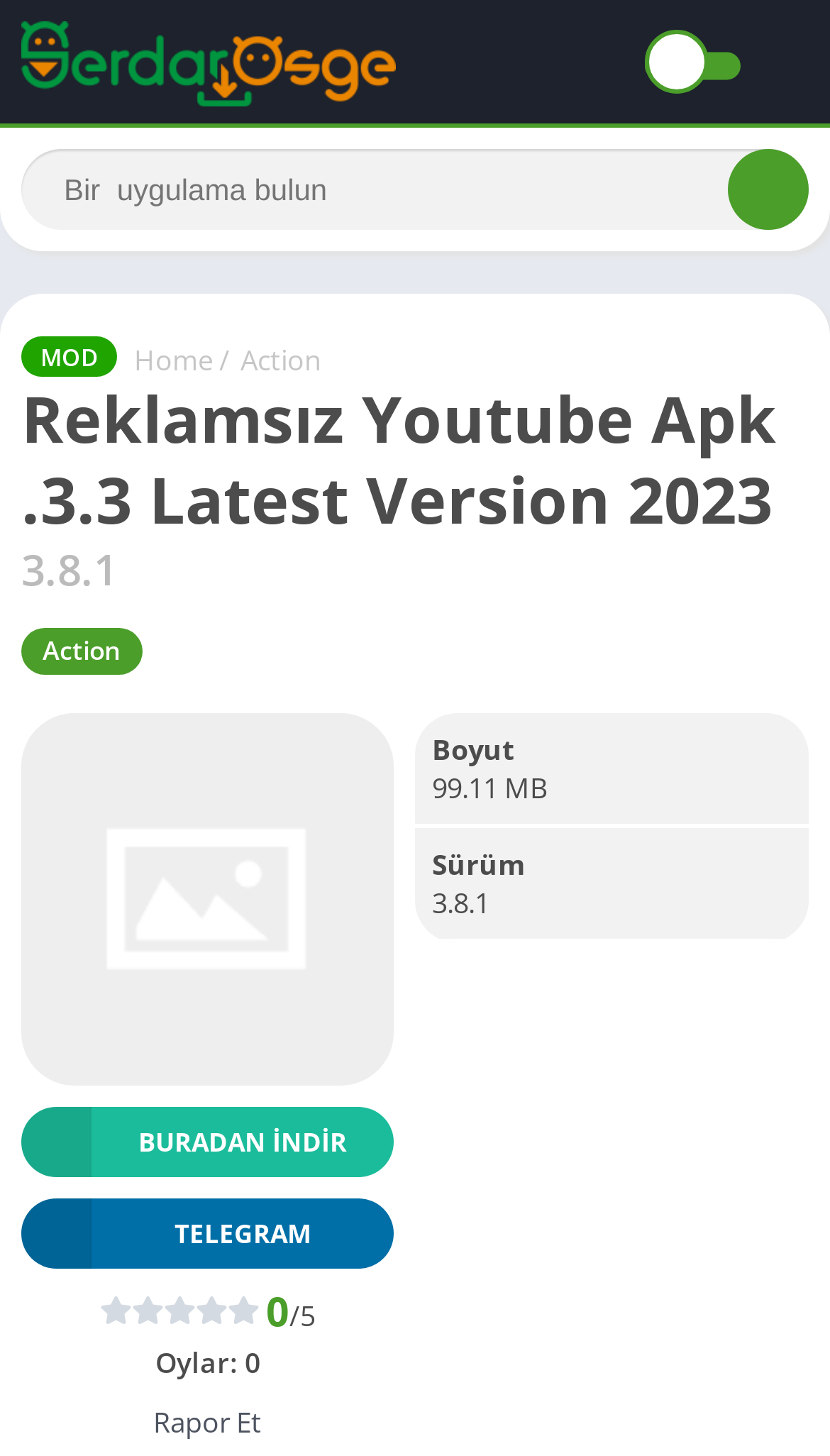What is the rating of the APK?
Please use the image to provide a one-word or short phrase answer.

/5